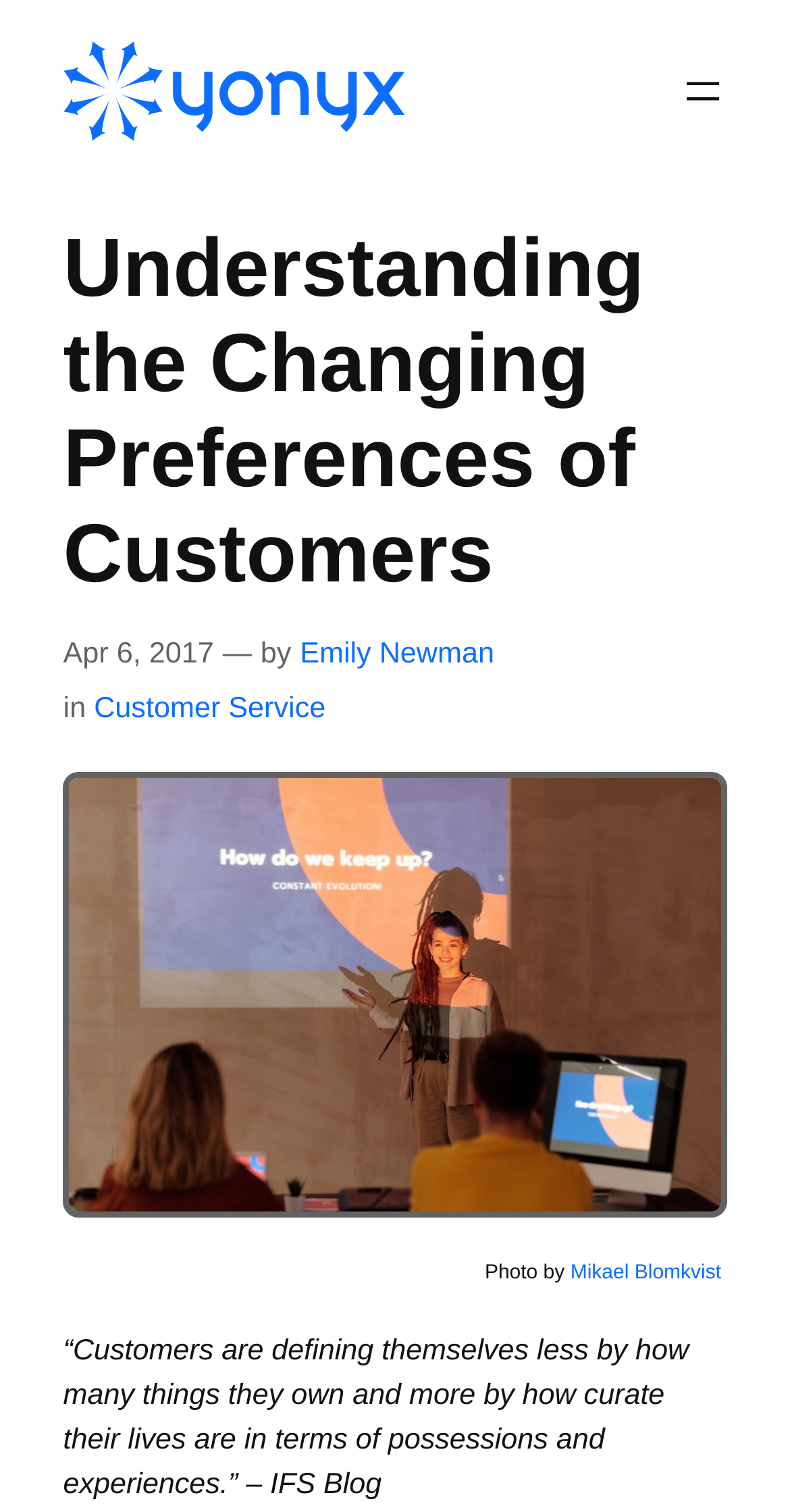What is the date of the article?
Give a one-word or short-phrase answer derived from the screenshot.

Apr 6, 2017